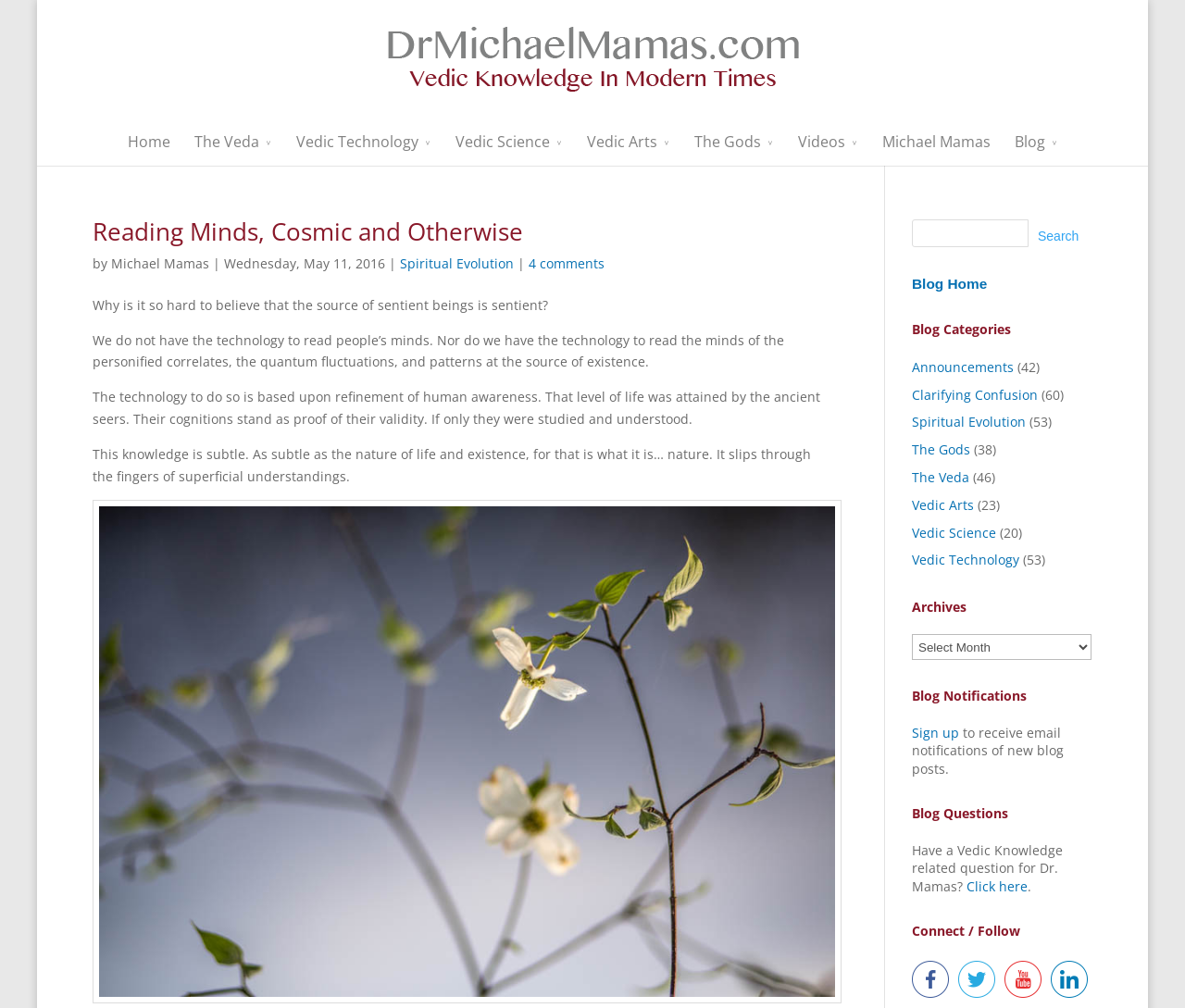Offer a meticulous description of the webpage's structure and content.

This webpage is titled "Reading Minds, Cosmic and Otherwise | Michael Mamas" and has a prominent heading with the same title at the top center of the page. Below the heading, there is a subheading "by Michael Mamas | Wednesday, May 11, 2016 |" followed by a link to "Spiritual Evolution" and another link to "4 comments".

The main content of the page is a series of four paragraphs discussing the concept of sentient beings and the limitations of human technology in reading minds. The text is divided into four sections, each with a distinct idea or thought.

To the top left of the page, there is a navigation menu with links to "Home", "The Veda", "Vedic Technology", "Vedic Science", "Vedic Arts", "The Gods", "Videos", "Michael Mamas", and "Blog". Below the navigation menu, there is a search bar with a textbox and a "Search" button.

On the right side of the page, there is a section titled "Blog Categories" with links to various categories such as "Announcements", "Clarifying Confusion", "Spiritual Evolution", "The Gods", "The Veda", "Vedic Arts", "Vedic Science", and "Vedic Technology". Each category has a number in parentheses indicating the number of posts in that category.

Further down the right side, there are sections titled "Archives", "Blog Notifications", and "Blog Questions". The "Archives" section has a combobox to select a month, while the "Blog Notifications" section has a link to sign up for email notifications of new blog posts. The "Blog Questions" section has a link to ask a Vedic Knowledge related question to Dr. Mamas.

At the very bottom of the page, there is a section titled "Connect / Follow" with links to Facebook, Twitter, YouTube, and LinkedIn, each with its respective icon.

There are two images on the page: one at the top with the text "Vedic Knowledge with Dr. Michael Mamas" and another at the bottom with the text "Reading Minds | Michael Mamas".